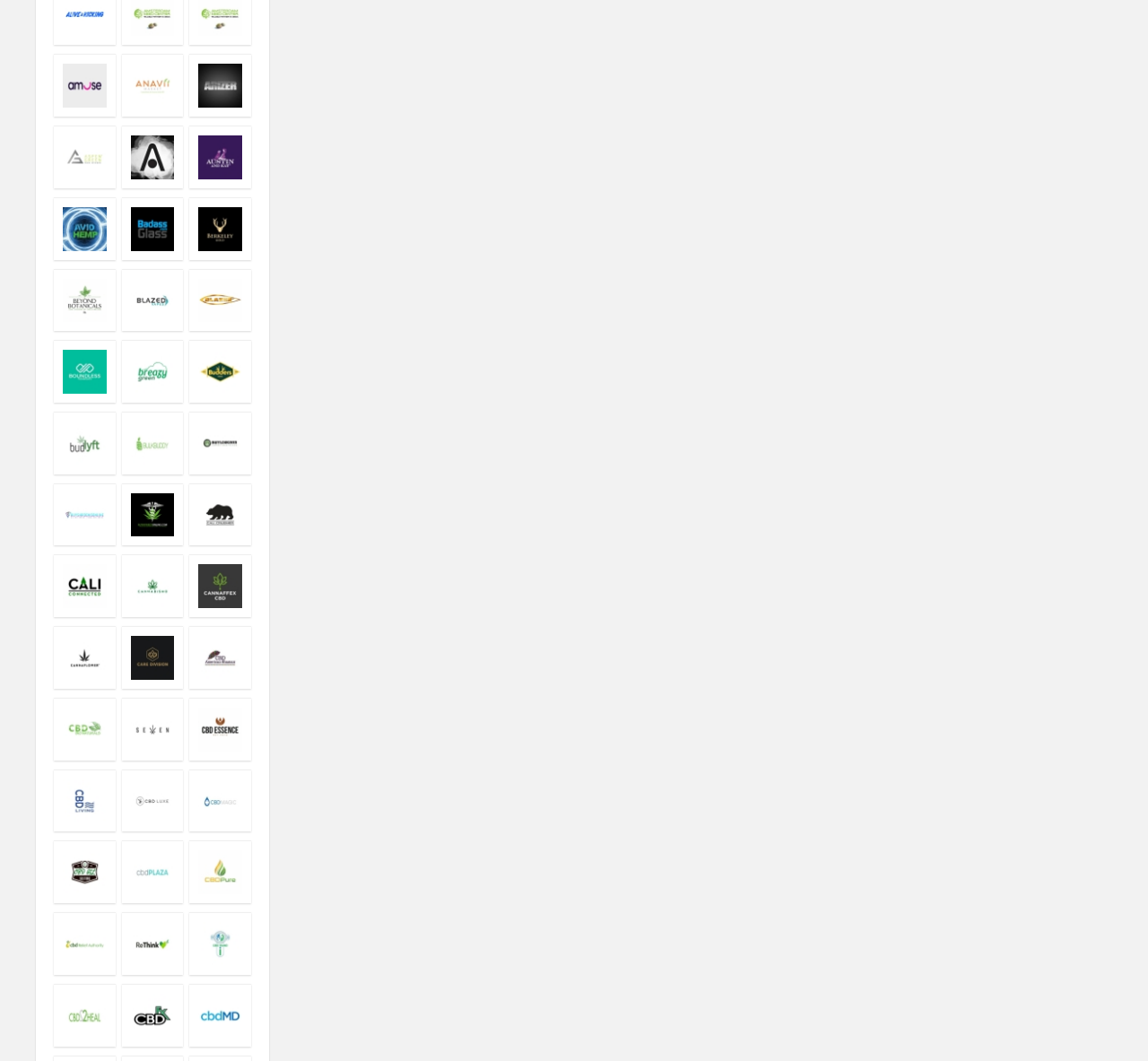Show the bounding box coordinates of the element that should be clicked to complete the task: "browse AtmosRX".

[0.106, 0.118, 0.16, 0.177]